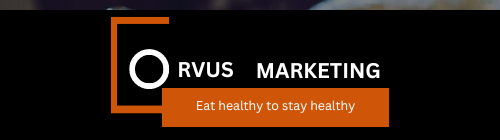Provide an in-depth description of all elements within the image.

This image features the logo of Corvus Marketing, prominently displaying the brand name in bold white letters against a black background. The distinctive "O" in "Corvus" is stylized within a circular outline, adding a modern touch to the design. Below the brand name, a catchphrase reads "Eat healthy to stay healthy," presented in an engaging orange hue that emphasizes the focus on health and wellness. This visual identity aligns with Corvus Marketing's emphasis on promoting healthier eating habits, highlighting their commitment to providing valuable content related to nutrition and healthy lifestyle choices.